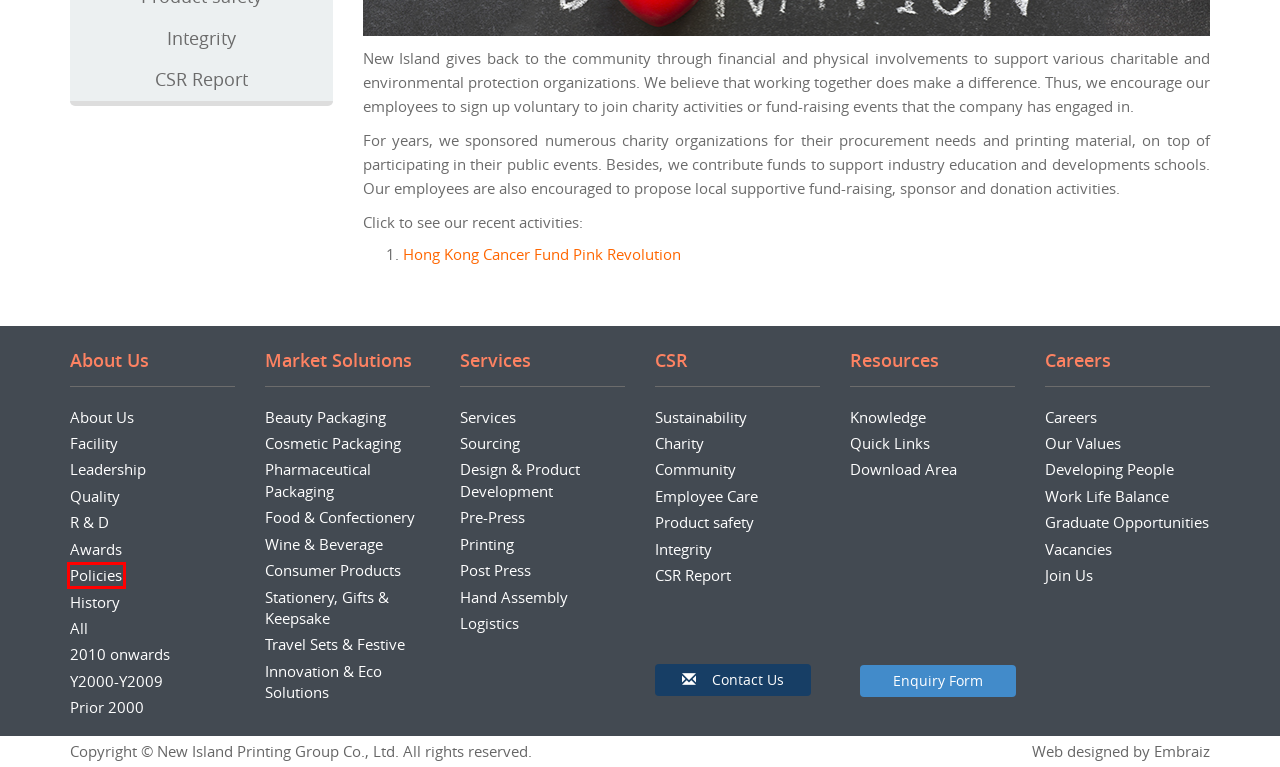Look at the given screenshot of a webpage with a red rectangle bounding box around a UI element. Pick the description that best matches the new webpage after clicking the element highlighted. The descriptions are:
A. Integrity | newisland
B. About Us | newisland
C. Food & Confectionery | newisland
D. 2010 onwards | newisland
E. Policies | newisland
F. Consumer Products | newisland
G. Enquiry form | newisland
H. Facility | newisland

E